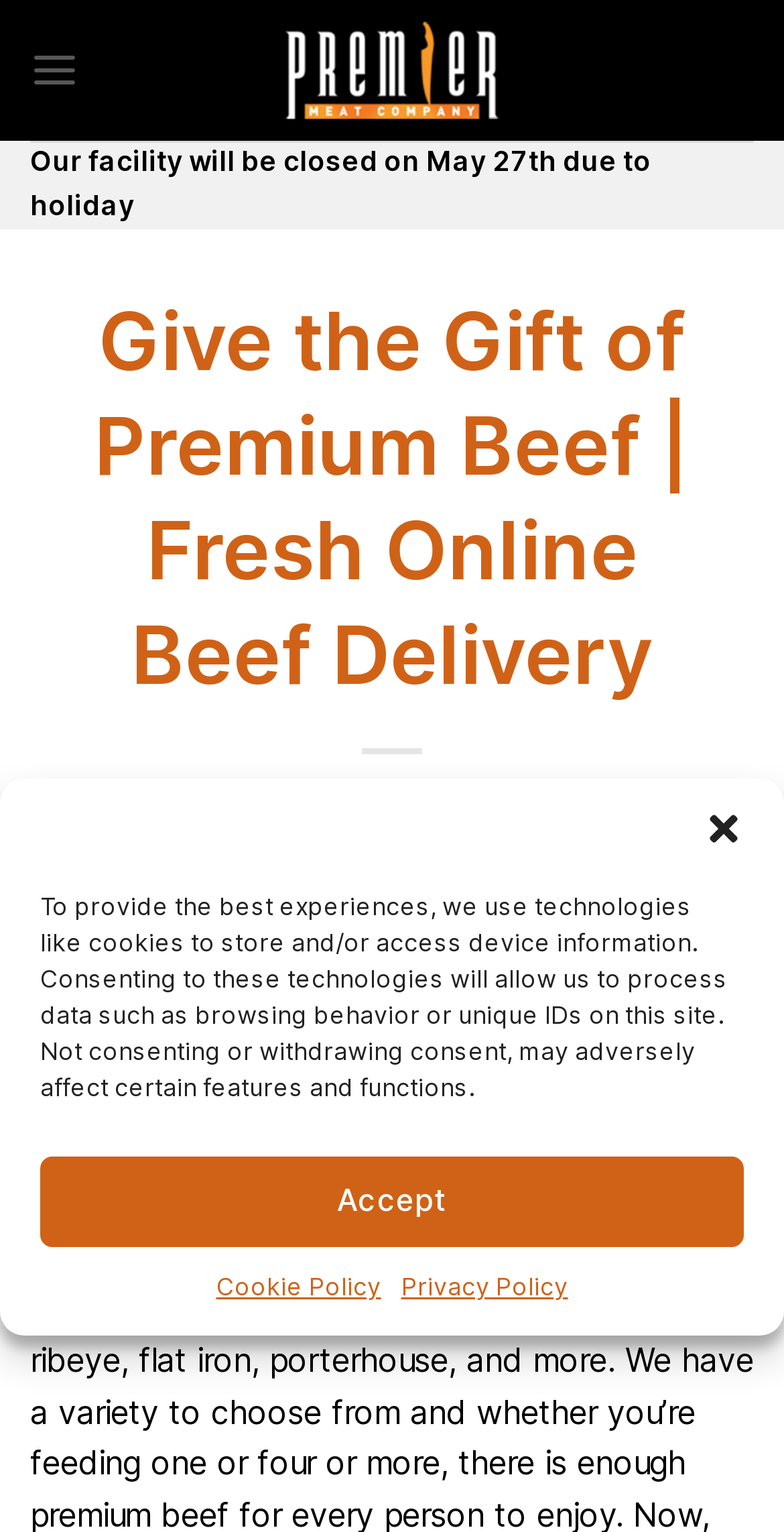Please provide a one-word or phrase answer to the question: 
What is the company name?

Premier Meat Company